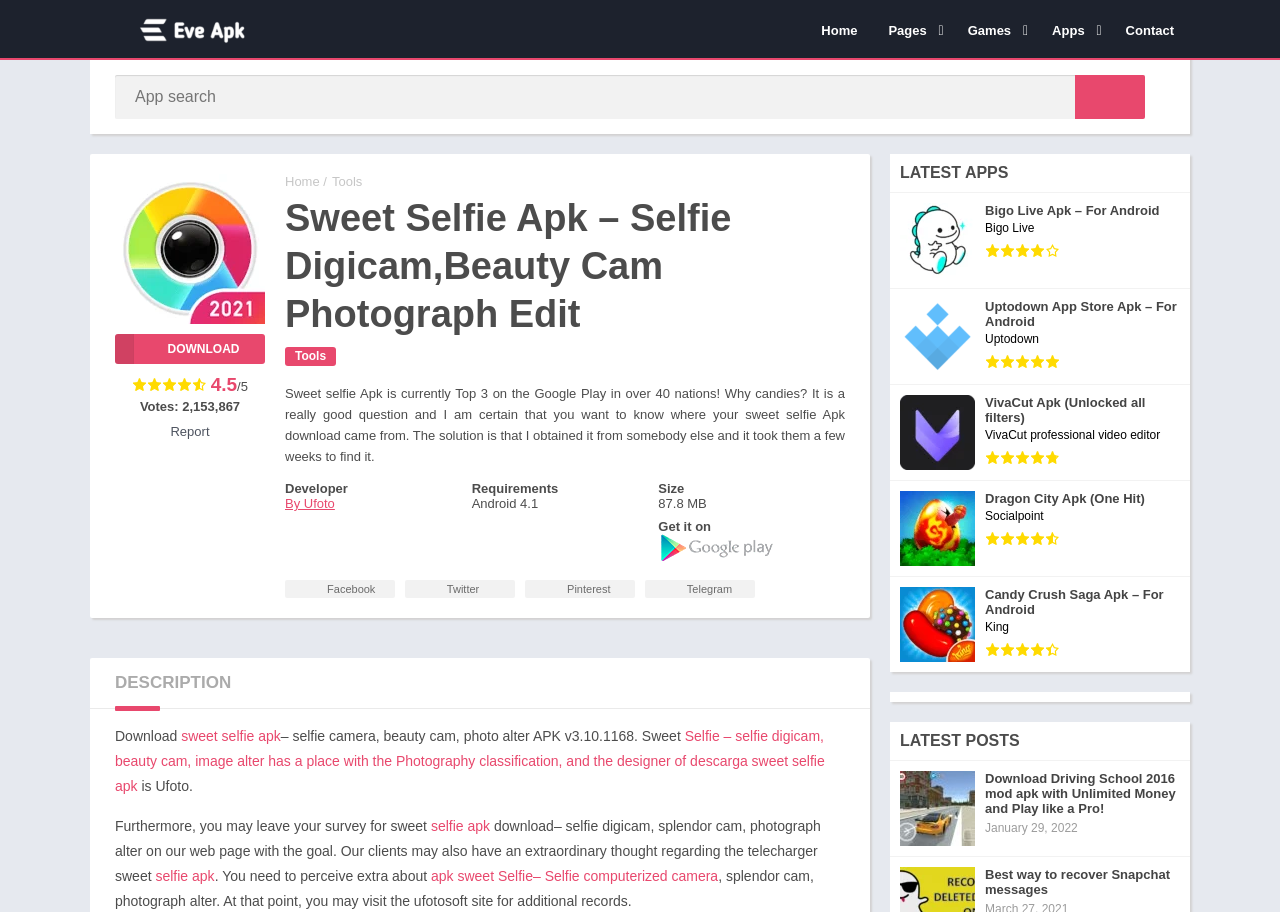Utilize the information from the image to answer the question in detail:
What is the size of Sweet Selfie Apk?

I found the size of Sweet Selfie Apk by looking at the text 'Size 87.8 MB' which is located below the 'Requirements' section.